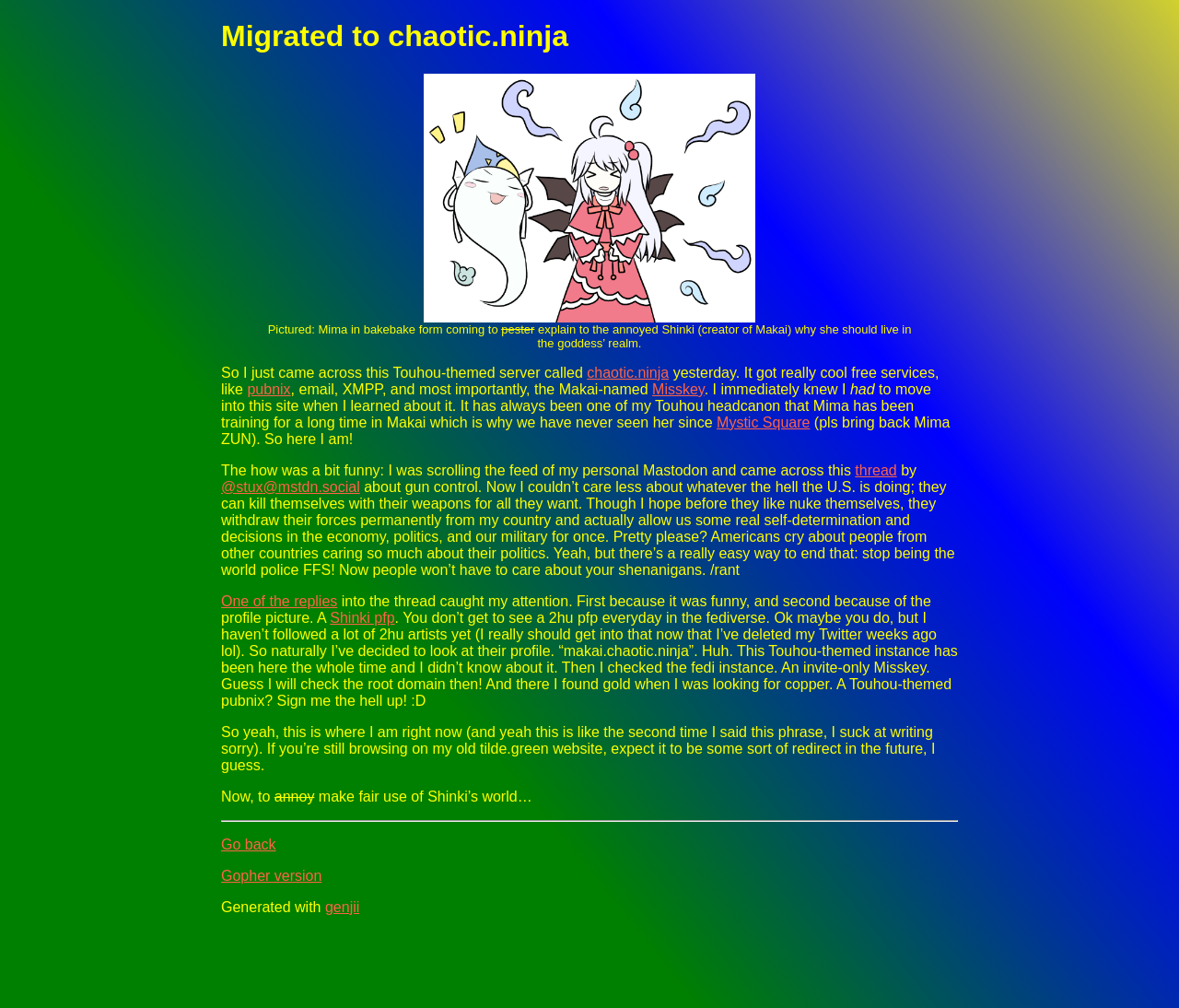What is the name of the goddess in Makai?
Identify the answer in the screenshot and reply with a single word or phrase.

Shinki